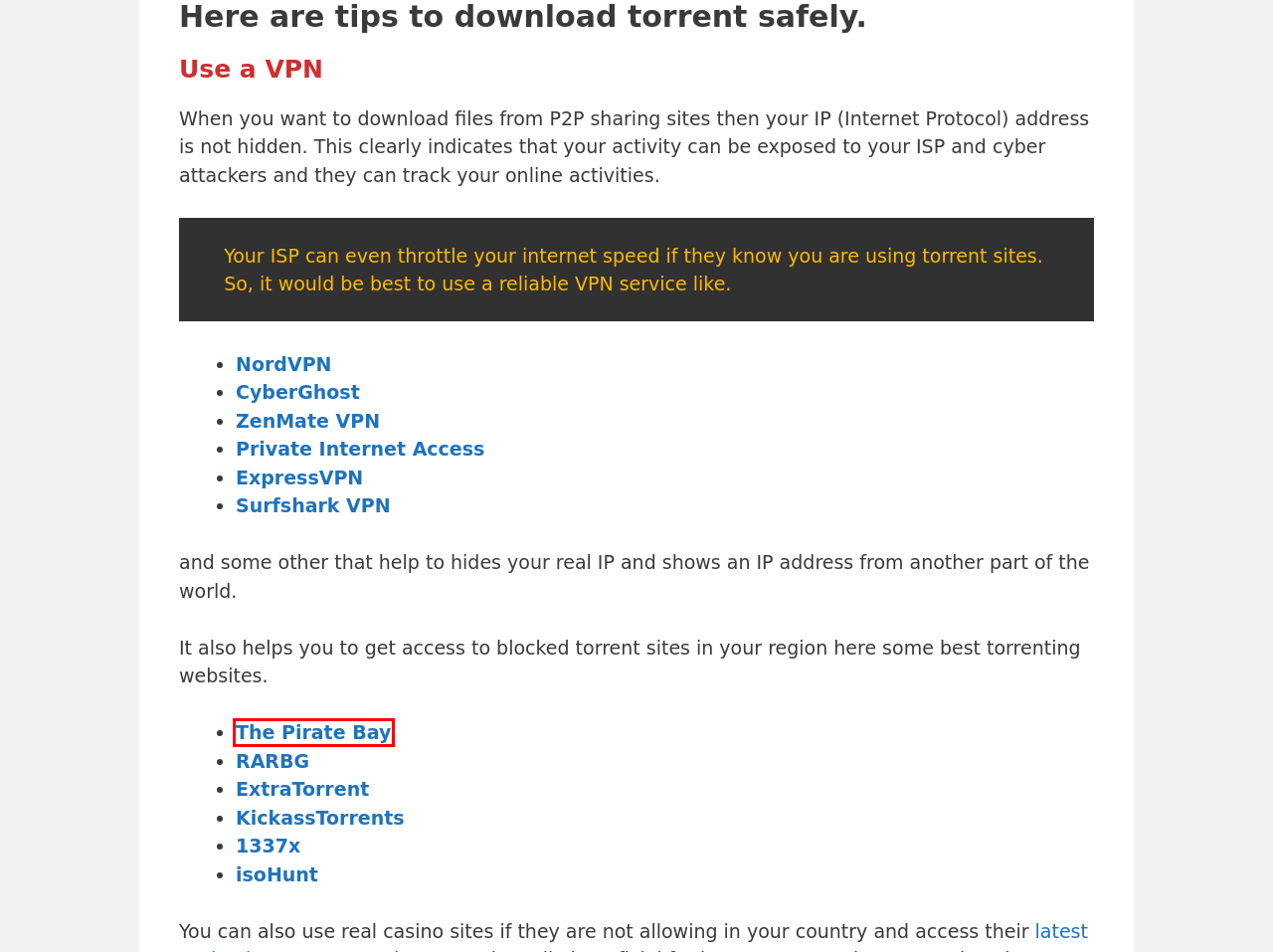A screenshot of a webpage is given, marked with a red bounding box around a UI element. Please select the most appropriate webpage description that fits the new page after clicking the highlighted element. Here are the candidates:
A. ExtraTorrent Proxy: Updated *100% Working* Proxy of ExtraTorrent - Torrents Proxy
B. Kickass Proxy: *100%* Working Unblock Kickass - Torrents Proxy
C. IsoHunt Proxy: Definitely *Working 100%* Unblock IsoHunt - Torrents Proxy
D. Proxy Archives - Torrents Proxy
E. 1337x Proxy / Mirrors: 1337x.to, 1337x Movies, Unblock 1337x - Torrents Proxy
F. The Pirate Bay Proxy: Guaranteed *Working 100%* Unblock Thepiratebay - Torrents Proxy
G. [Special Edition] Shadow Fight 2 MOD Apk: Unlimited ❤ Money - Torrents Proxy
H. Rarbg Proxy: Latest Updated Rarbg Proxy *100% Working* List - Torrents Proxy

F